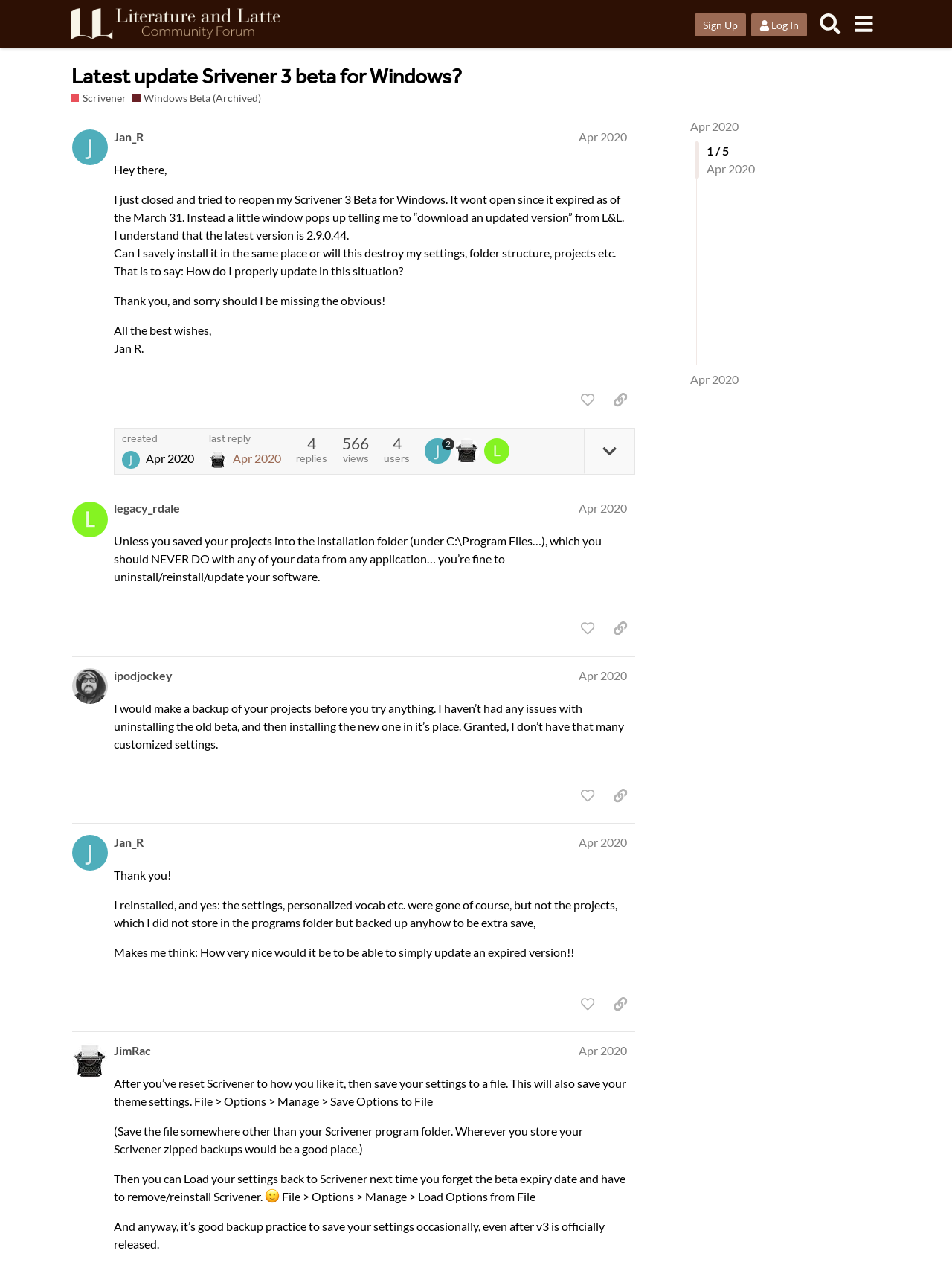What is the purpose of the 'Search' button?
Respond to the question with a well-detailed and thorough answer.

The purpose of the 'Search' button is determined by its position and functionality. It is located in the top-right corner of the webpage, and it has a popup menu, indicating that it is used to search the forum for specific topics or keywords.